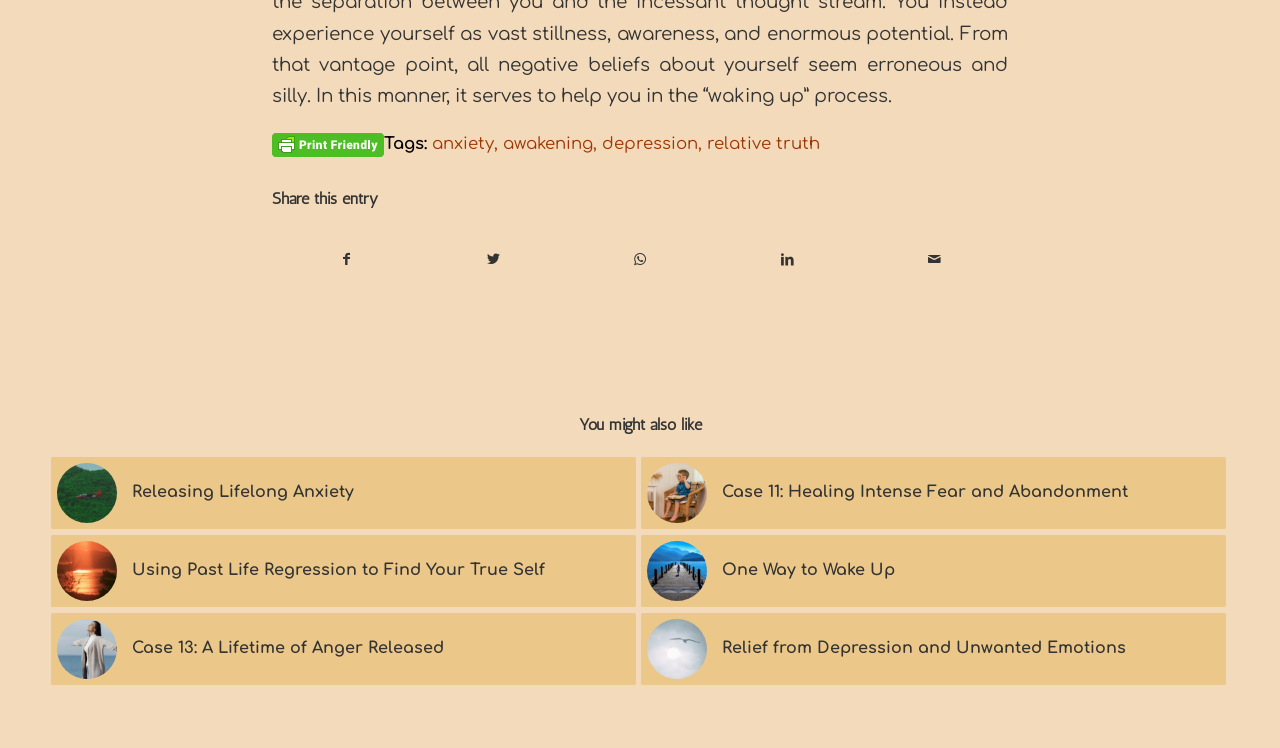Given the content of the image, can you provide a detailed answer to the question?
What is the purpose of the 'Share this entry' section?

The 'Share this entry' section contains links to share the webpage content on various social media platforms, including Facebook, Twitter, WhatsApp, LinkedIn, and email, indicating that the purpose of this section is to facilitate sharing of the webpage content.